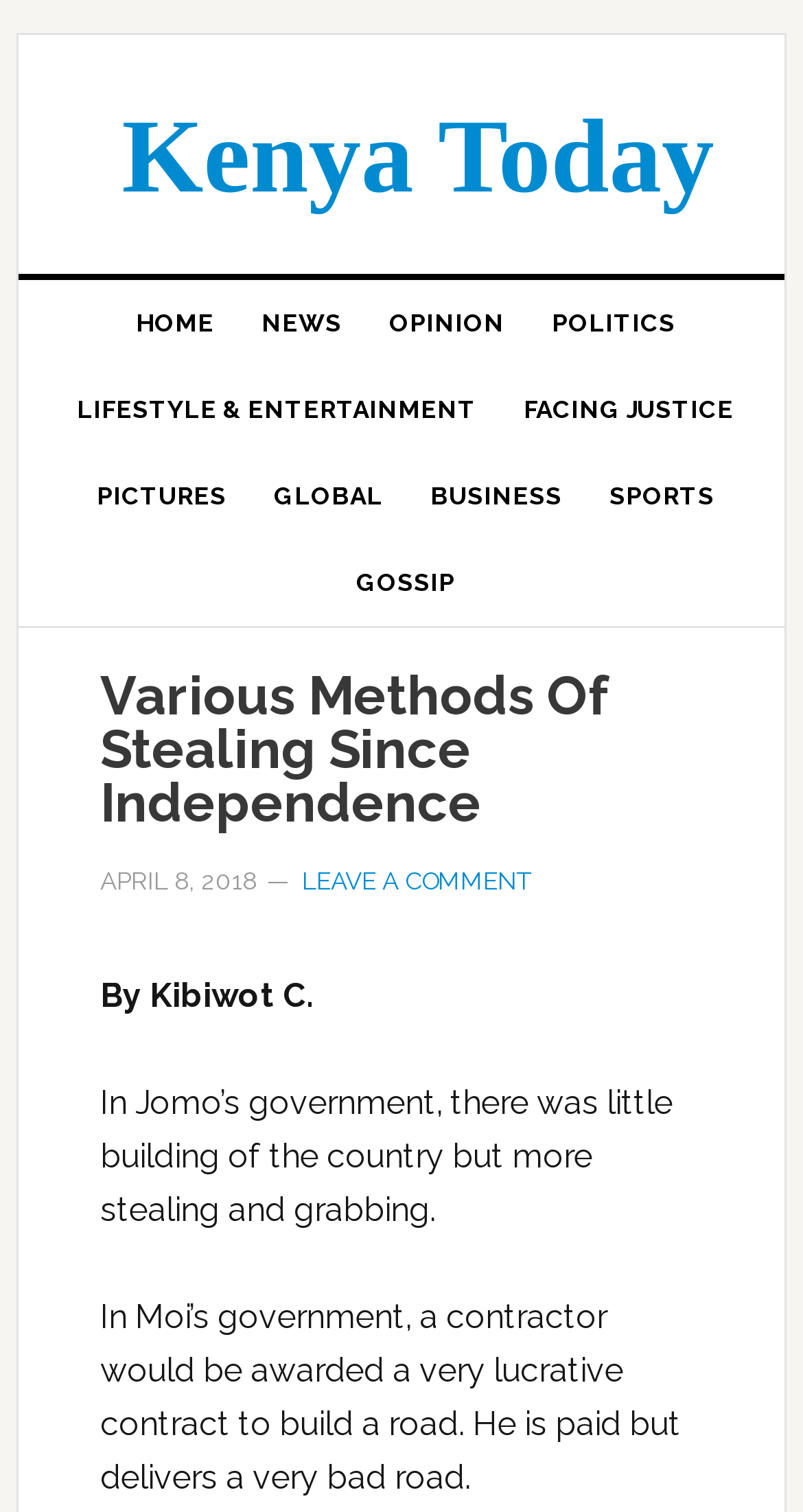Specify the bounding box coordinates of the area to click in order to follow the given instruction: "read news."

[0.295, 0.185, 0.456, 0.242]